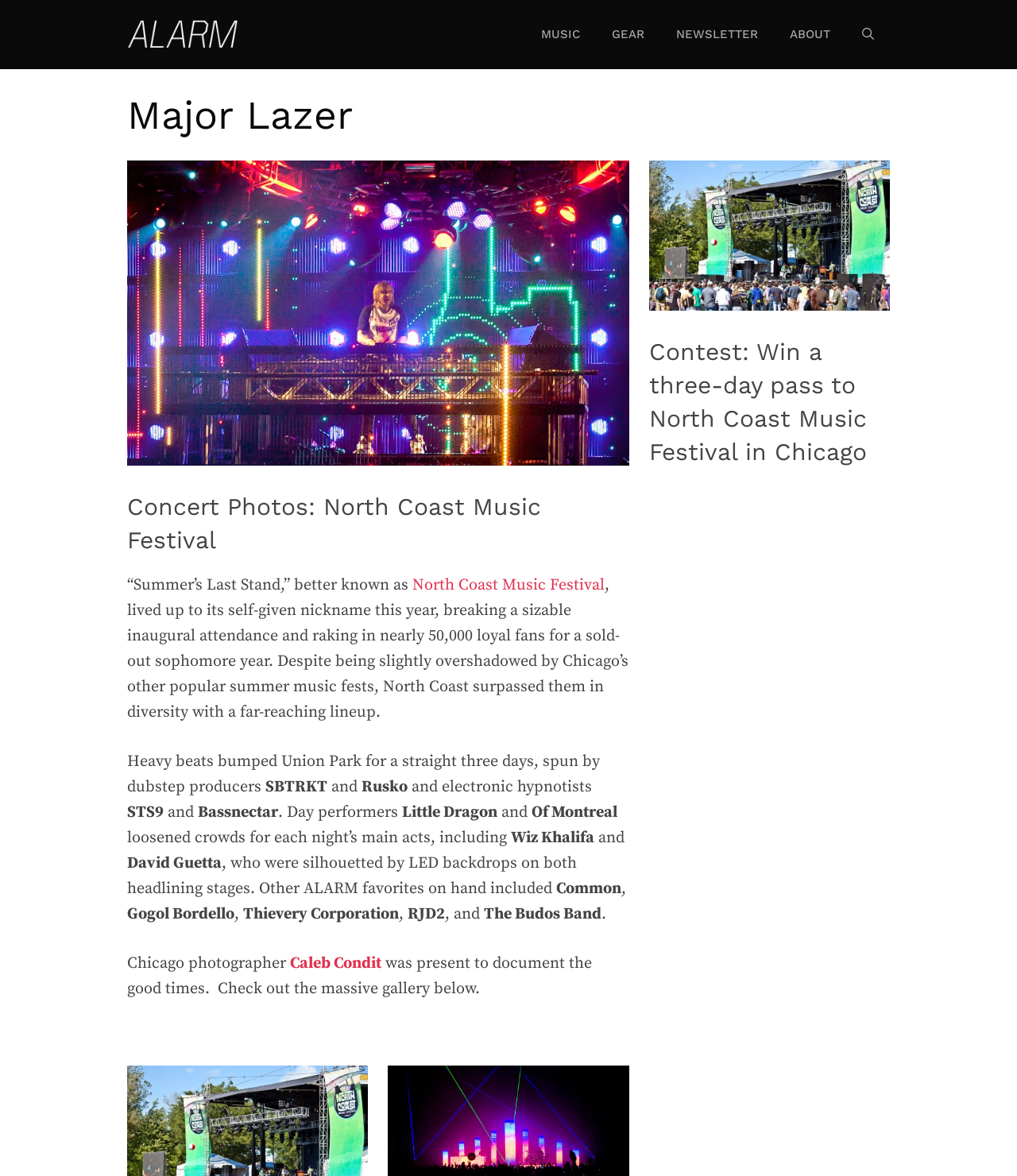Find the bounding box coordinates for the element described here: "aria-label="Open Search Bar"".

[0.832, 0.019, 0.875, 0.039]